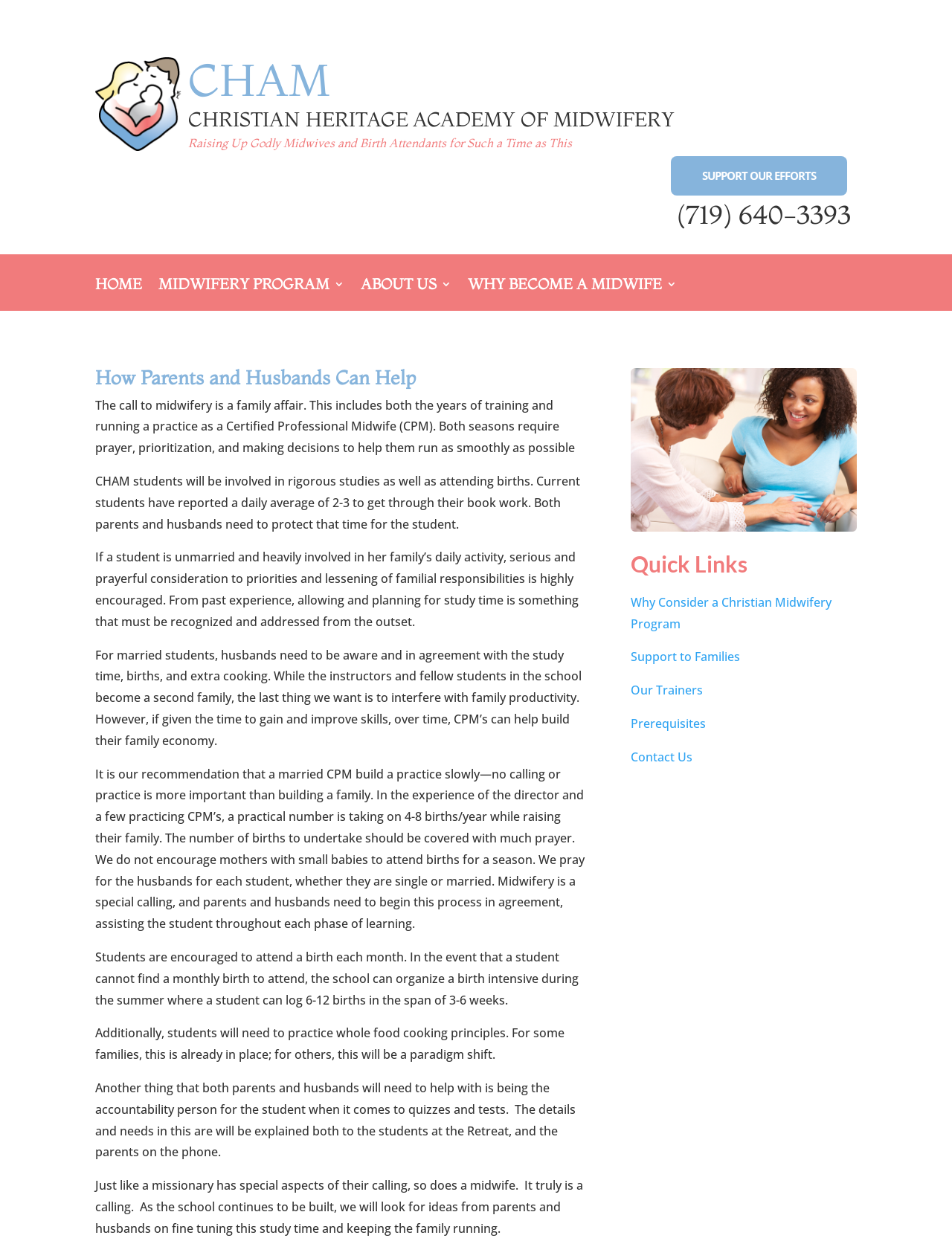Give a full account of the webpage's elements and their arrangement.

This webpage is about Christian Heritage Academy of Midwifery (CHAM) and how parents and husbands can support their family members who are pursuing a career in midwifery. 

At the top left corner, there is a small image and a link. To the right of these elements, there are three headings: "CHAM", "CHRISTIAN HERITAGE ACADEMY OF MIDWIFERY", and "Raising Up Godly Midwives and Birth Attendants for Such a Time as This". 

Below these headings, there is a link "SUPPORT OUR EFFORTS 5" and a heading with a phone number "(719) 640-3393". 

On the left side of the page, there are five links: "HOME", "MIDWIFERY PROGRAM 3", "ABOUT US 3", "WHY BECOME A MIDWIFE 3", and a heading "How Parents and Husbands Can Help". 

Below the "How Parents and Husbands Can Help" heading, there are seven paragraphs of text that discuss the importance of family support for midwifery students, including protecting study time, prioritizing responsibilities, and building a practice slowly. 

To the right of these paragraphs, there is an image and a heading "Quick Links" with five links: "Why Consider a Christian Midwifery Program", "Support to Families", "Our Trainers", "Prerequisites", and "Contact Us".